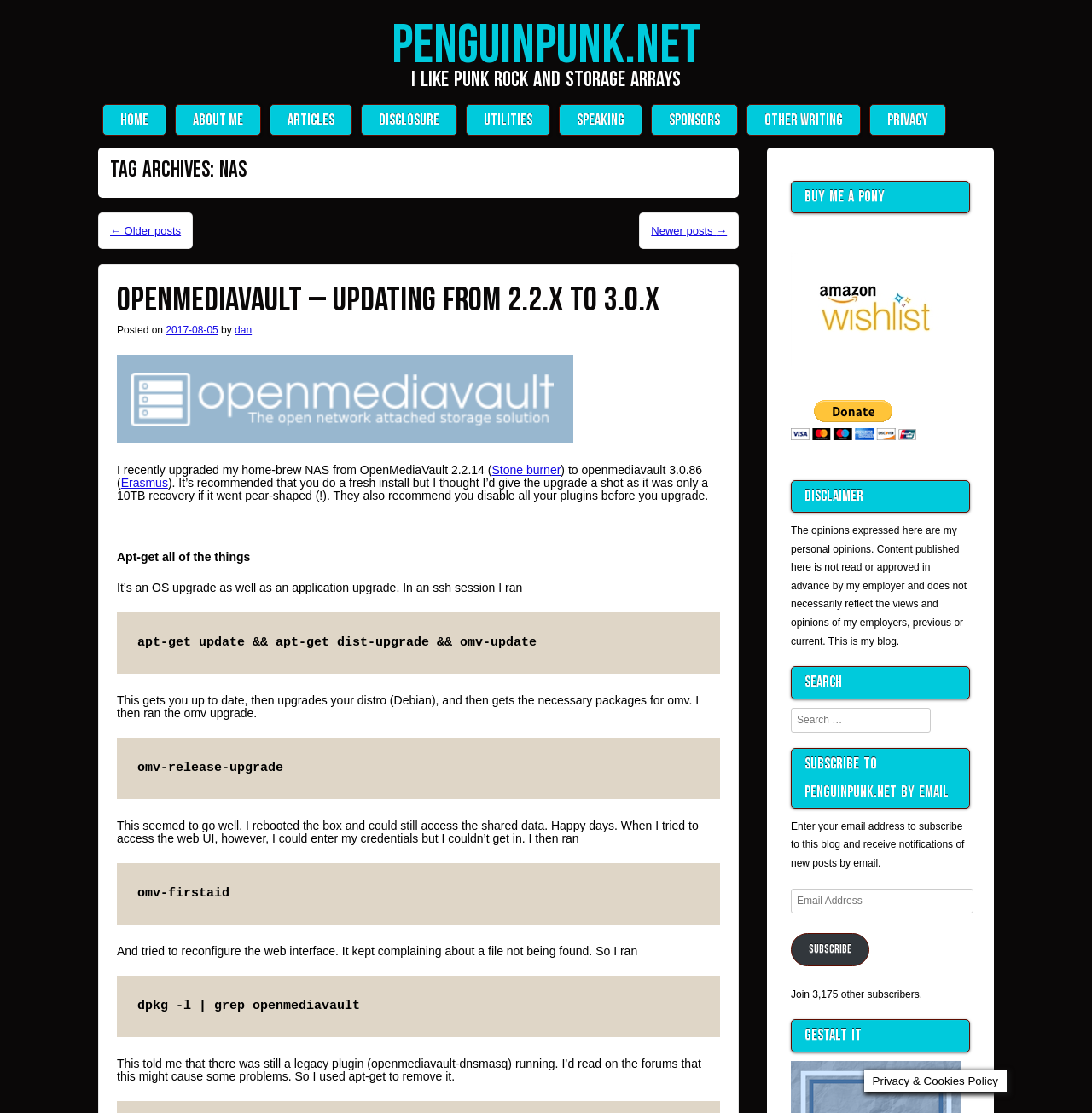By analyzing the image, answer the following question with a detailed response: How many subscribers does the blog have?

The blog has 3,175 subscribers which is mentioned in the subscription section as 'Join 3,175 other subscribers'.